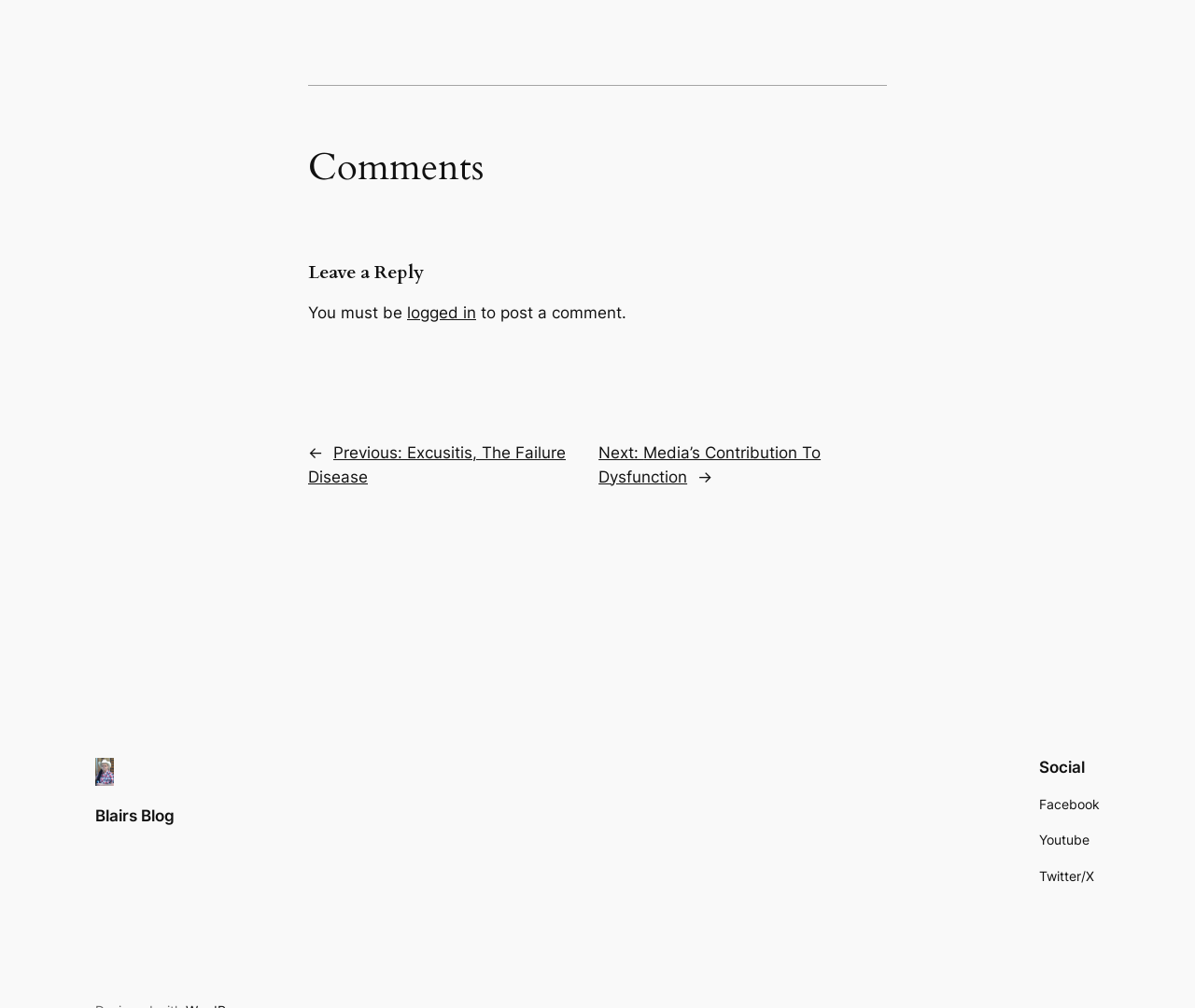Please specify the bounding box coordinates of the area that should be clicked to accomplish the following instruction: "Click on 'Blairs Blog'". The coordinates should consist of four float numbers between 0 and 1, i.e., [left, top, right, bottom].

[0.08, 0.751, 0.096, 0.779]